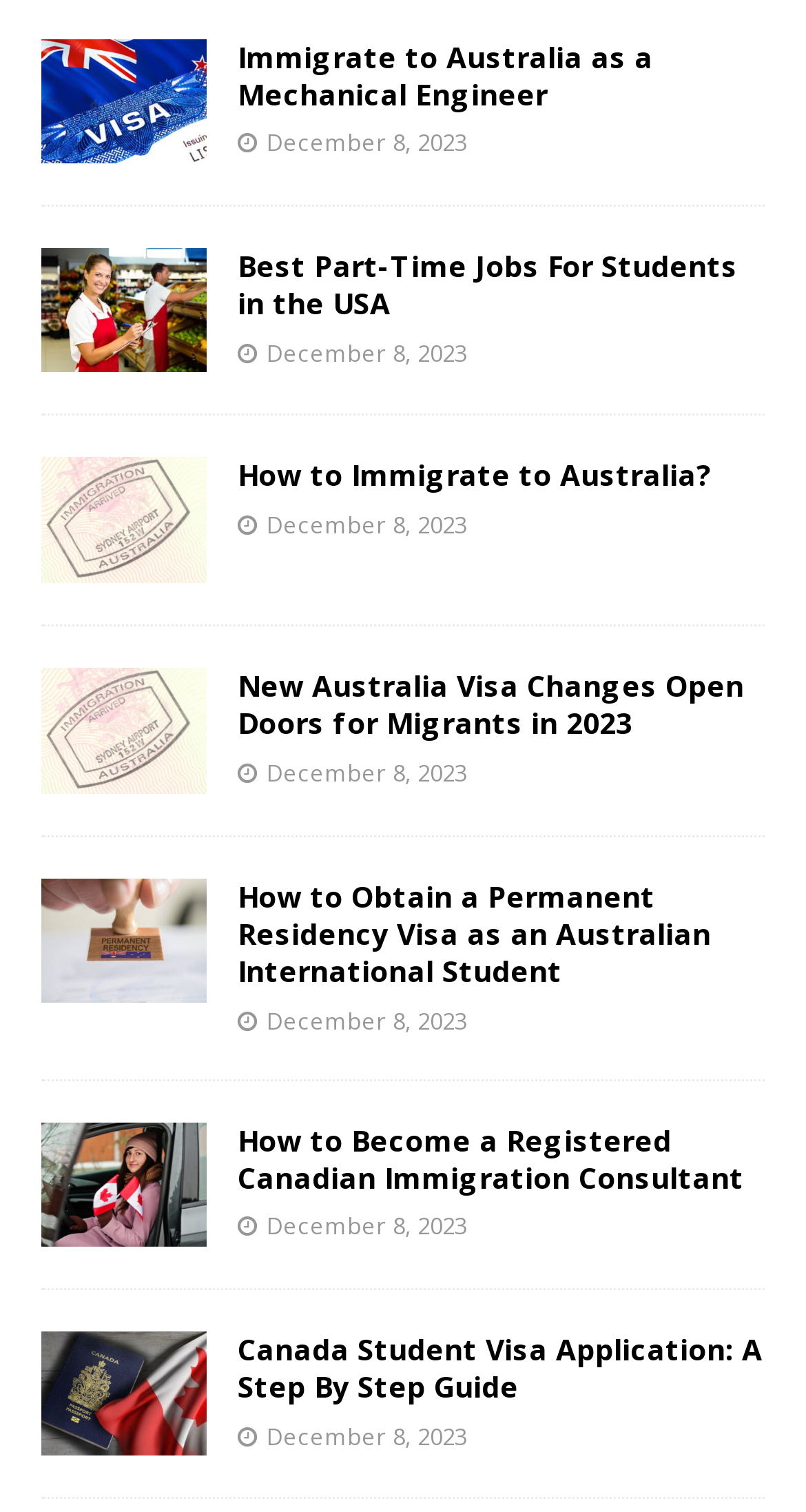Find the bounding box coordinates of the clickable area that will achieve the following instruction: "Get information about New Australia Visa Changes Open Doors for Migrants in 2023".

[0.051, 0.442, 0.256, 0.525]